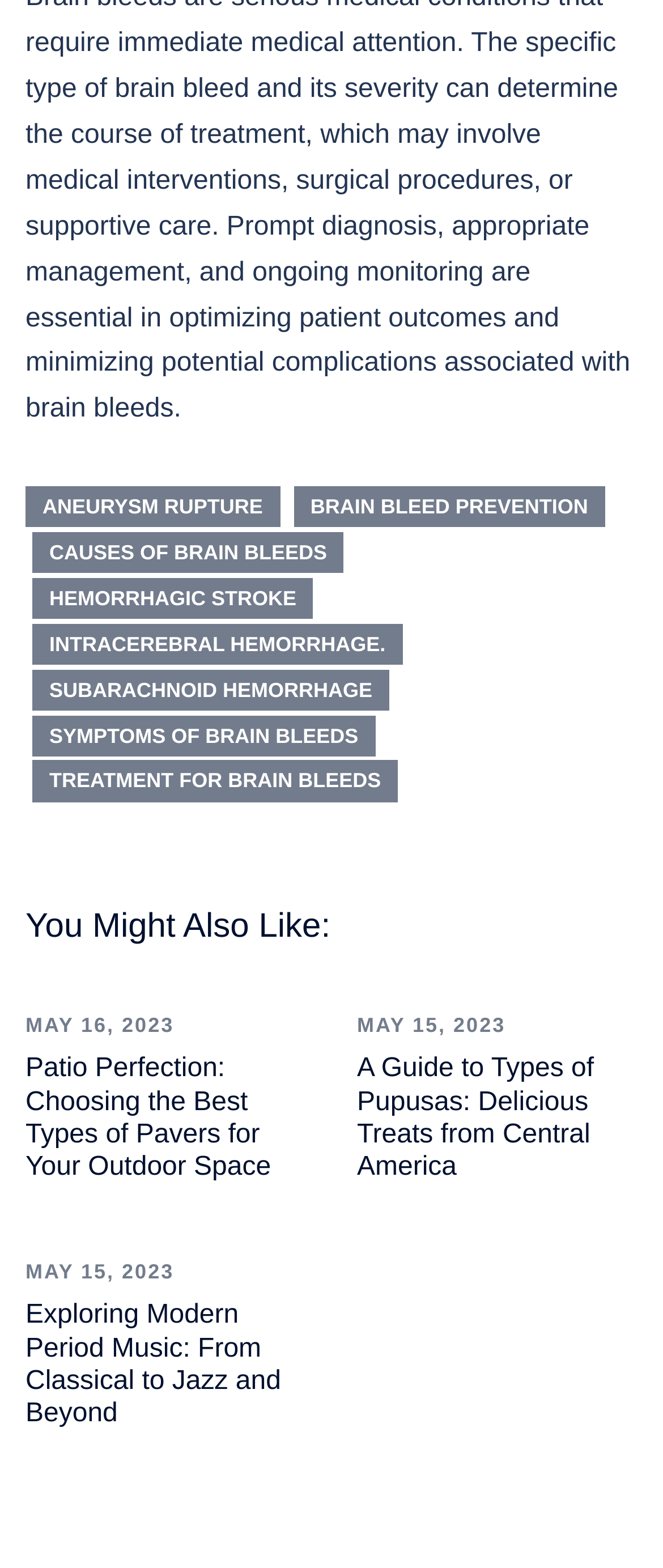How many links are in the footer?
Using the picture, provide a one-word or short phrase answer.

9